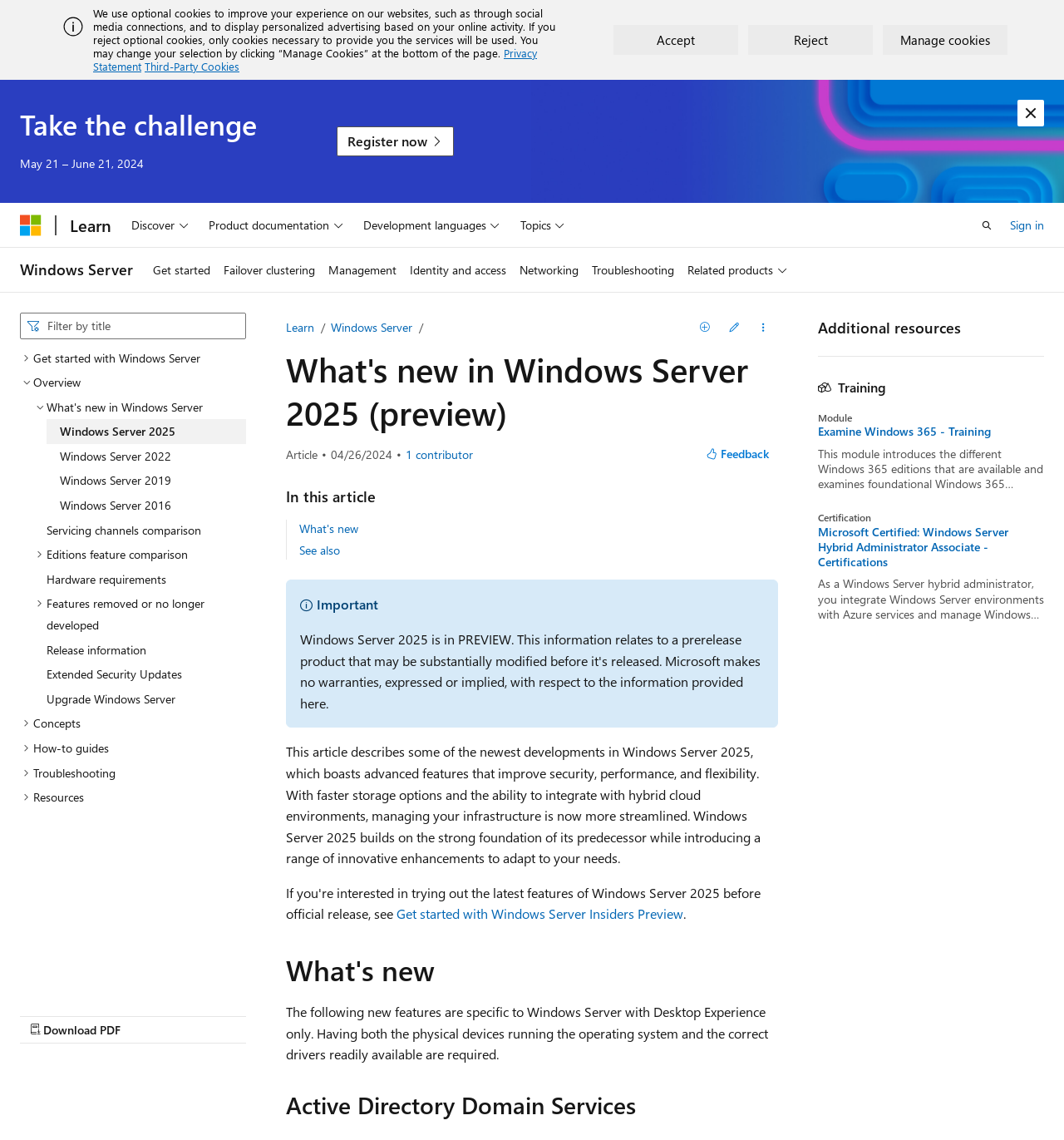Produce a meticulous description of the webpage.

This webpage is about Windows Server 2025, specifically highlighting its new features. At the top, there is a banner with a cookie policy notification, accompanied by an image and several buttons to manage cookies. Below this, there is a heading "Take the challenge" with a registration link and a button to dismiss the alert.

On the left side, there is a navigation menu with links to Microsoft Learn, Windows Server, and other related topics. Above this menu, there are buttons to open a search bar and sign in. 

The main content area is divided into sections. The first section has a heading "What's new in Windows Server 2025 (preview)" and provides an overview of the article. Below this, there is information about the article, including the review date and contributors.

The next section is titled "In this article" and contains links to different parts of the article. The main content of the article is divided into sections, with headings and paragraphs describing the new features of Windows Server 2025. There are also links to related topics and a call to action to get started with Windows Server Insiders Preview.

On the right side, there is a table of contents with links to different sections of the article. At the bottom of the page, there is a button to download the article as a PDF.